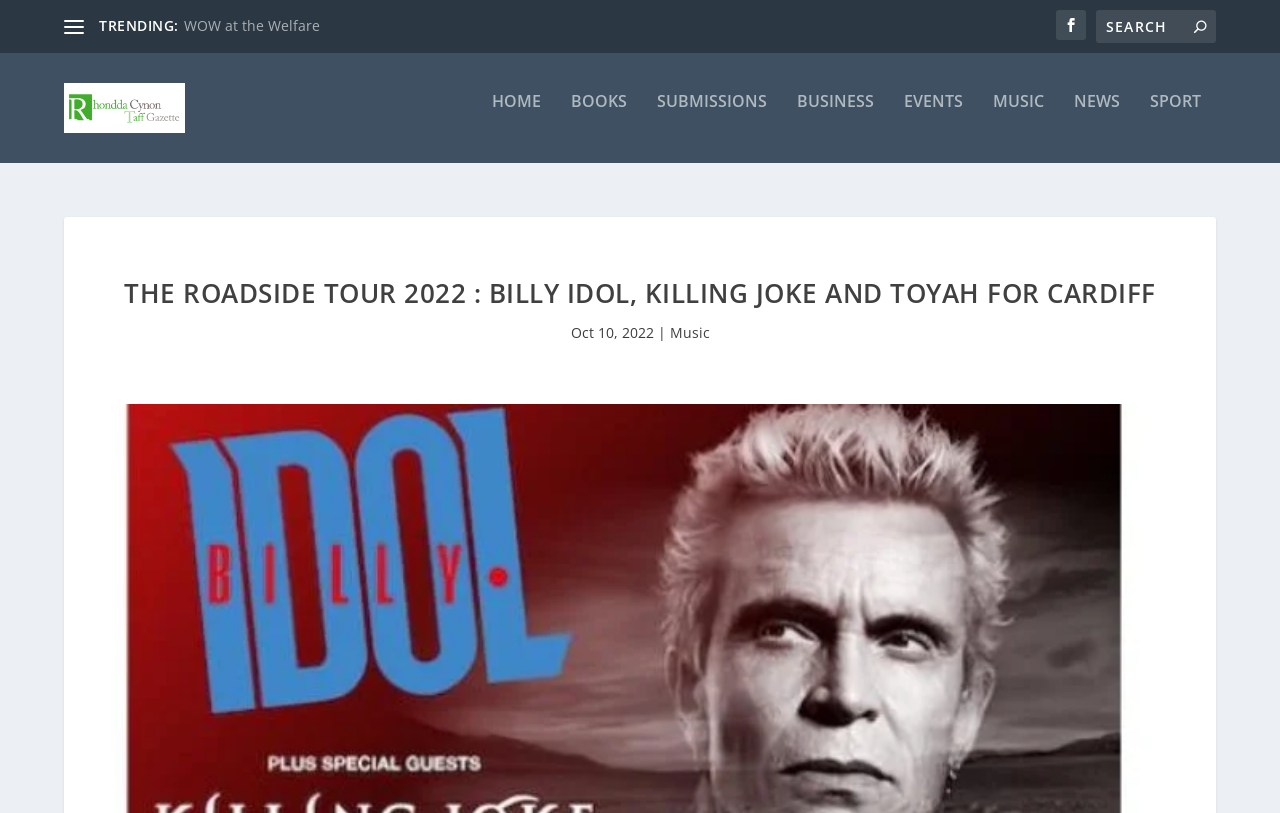Specify the bounding box coordinates of the element's region that should be clicked to achieve the following instruction: "Explore music events". The bounding box coordinates consist of four float numbers between 0 and 1, in the format [left, top, right, bottom].

[0.776, 0.132, 0.816, 0.218]